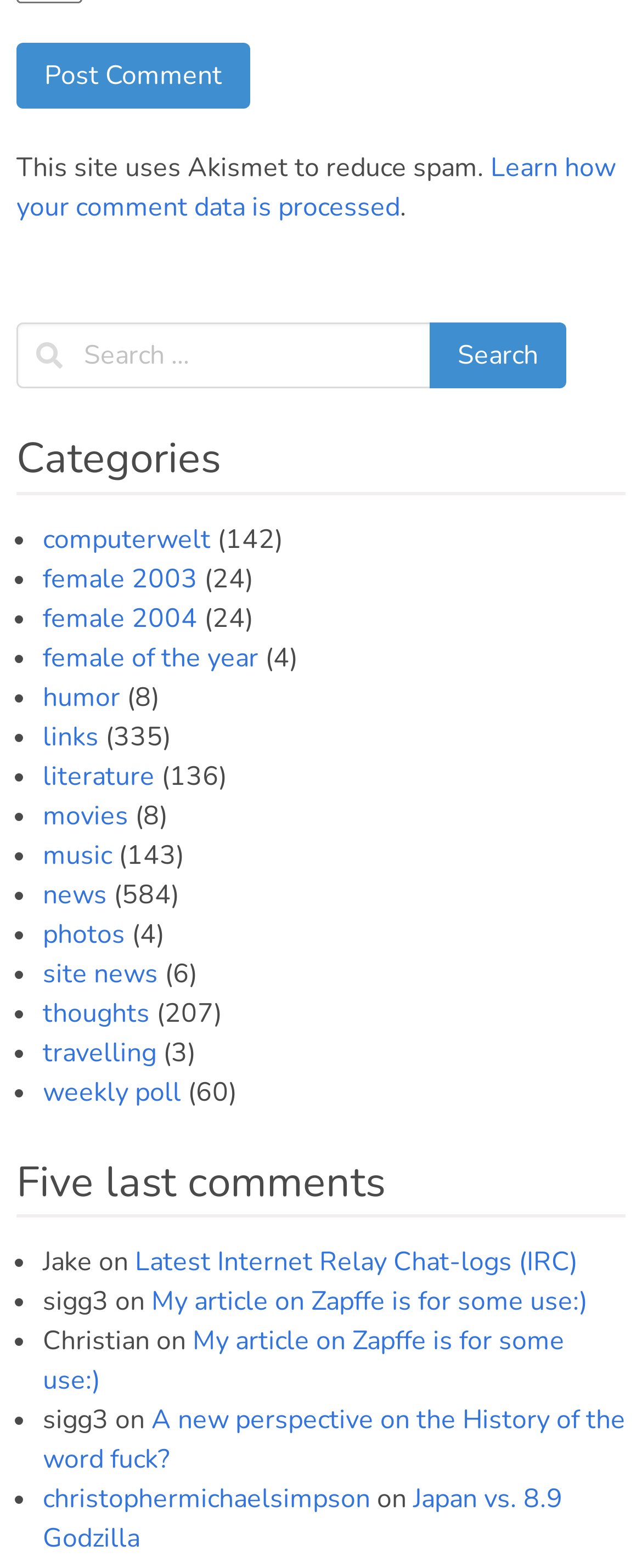Please identify the bounding box coordinates of the element's region that I should click in order to complete the following instruction: "Click on the 'Best CBD Oil' link". The bounding box coordinates consist of four float numbers between 0 and 1, i.e., [left, top, right, bottom].

None